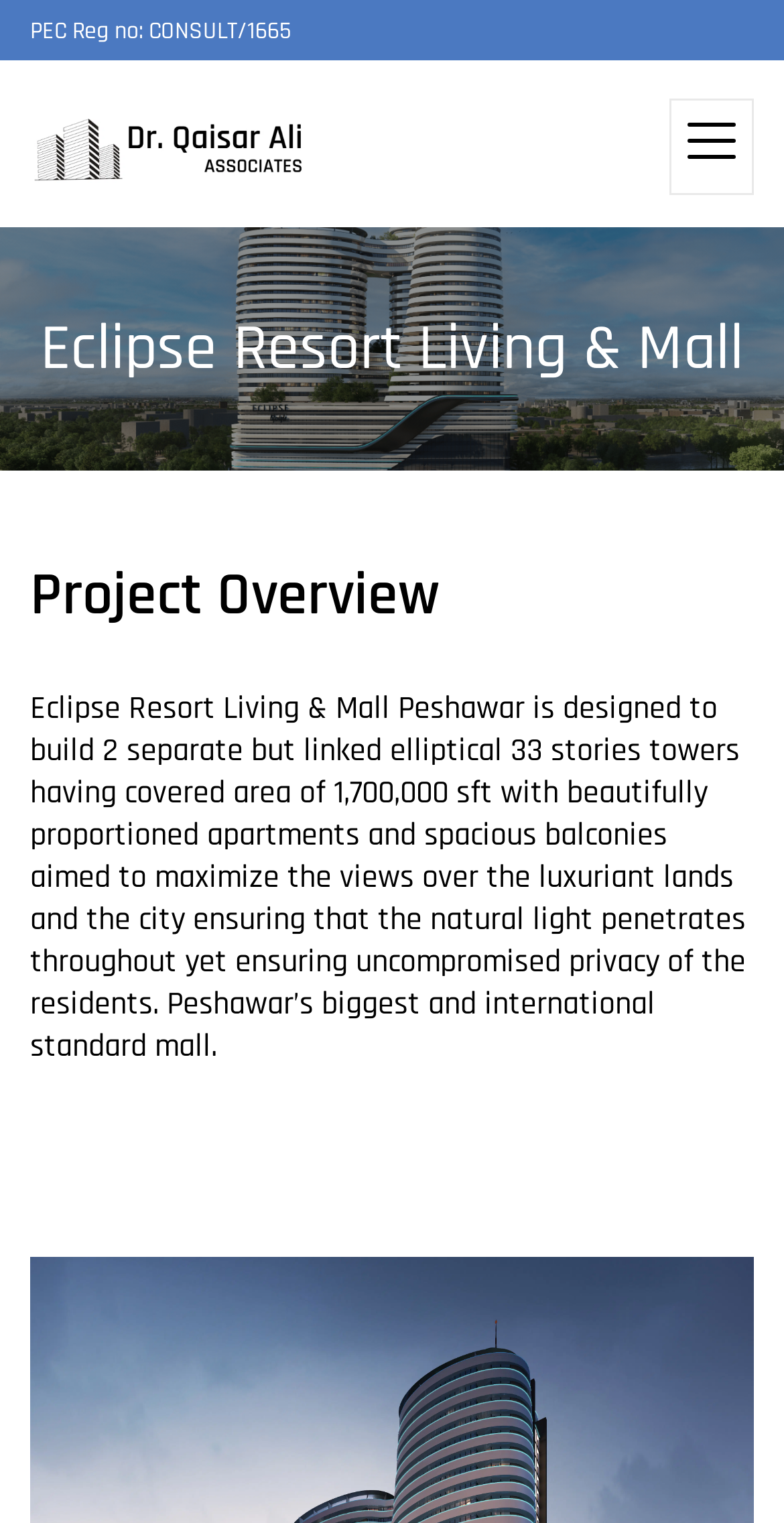What is the total covered area of the project?
Refer to the screenshot and respond with a concise word or phrase.

1,700,000 sft